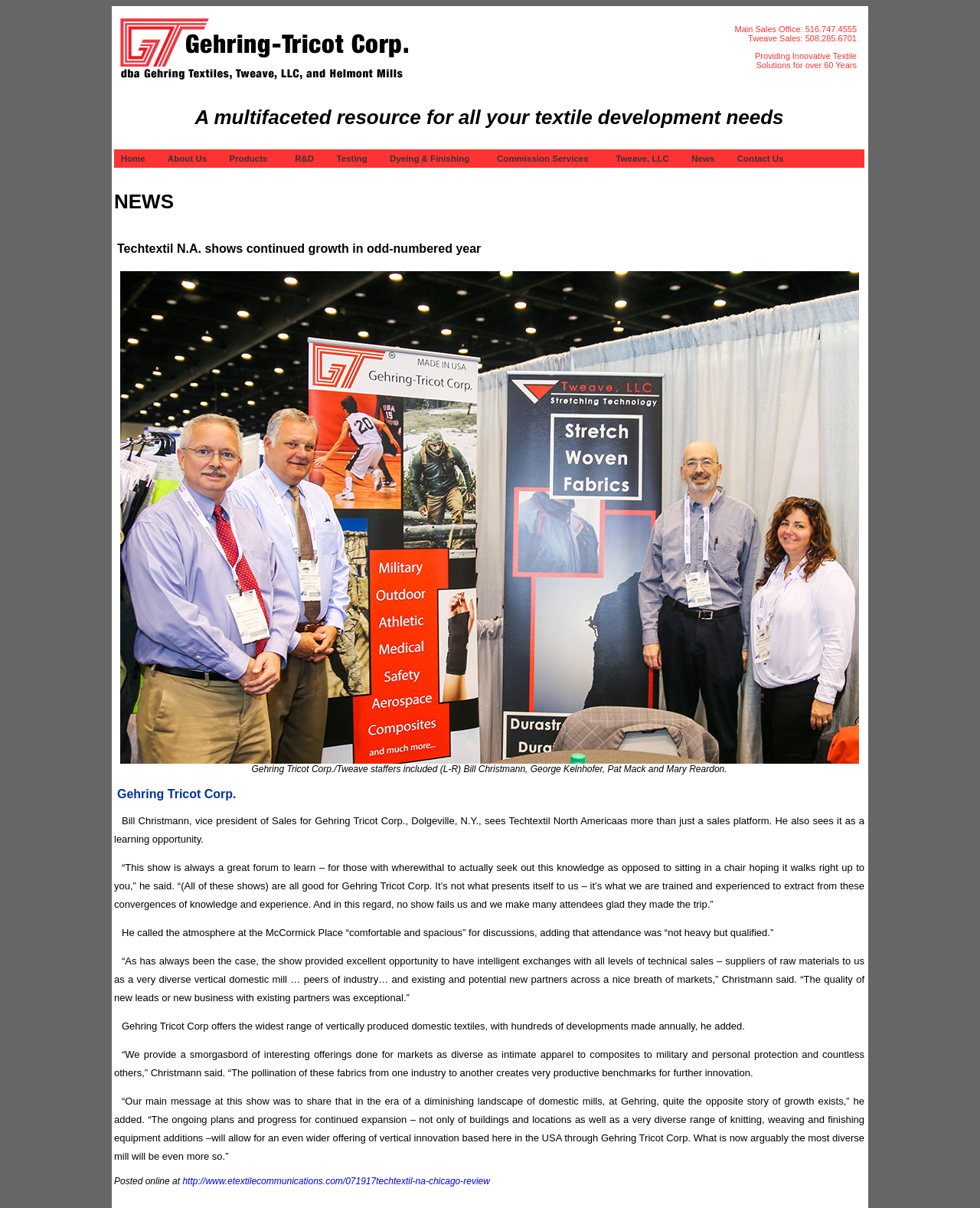Please provide a one-word or phrase answer to the question: 
What is the name of the company that is now Gehring-Tricot Corp?

Gehring Textiles